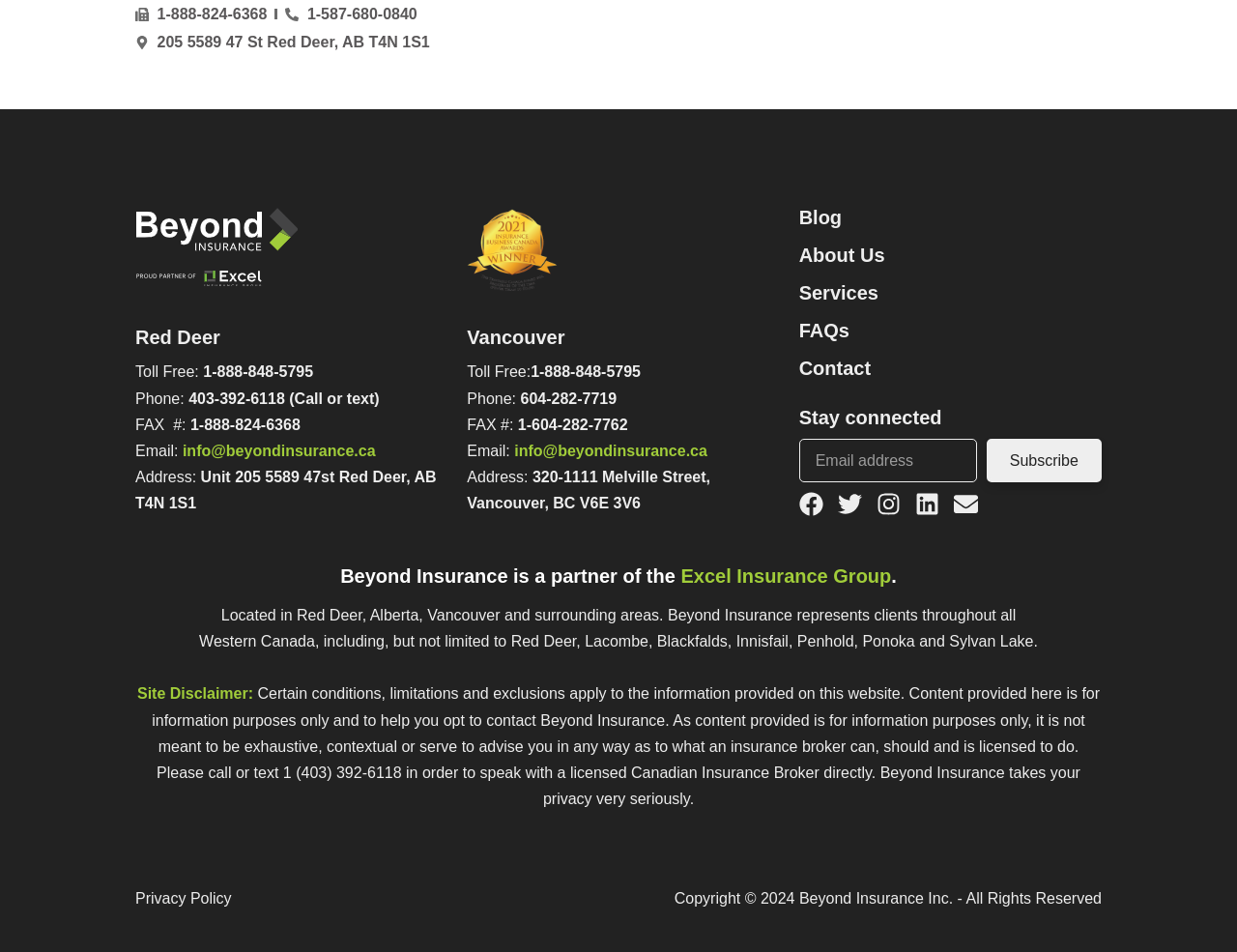Provide the bounding box coordinates for the specified HTML element described in this description: "Policy Coordination". The coordinates should be four float numbers ranging from 0 to 1, in the format [left, top, right, bottom].

None